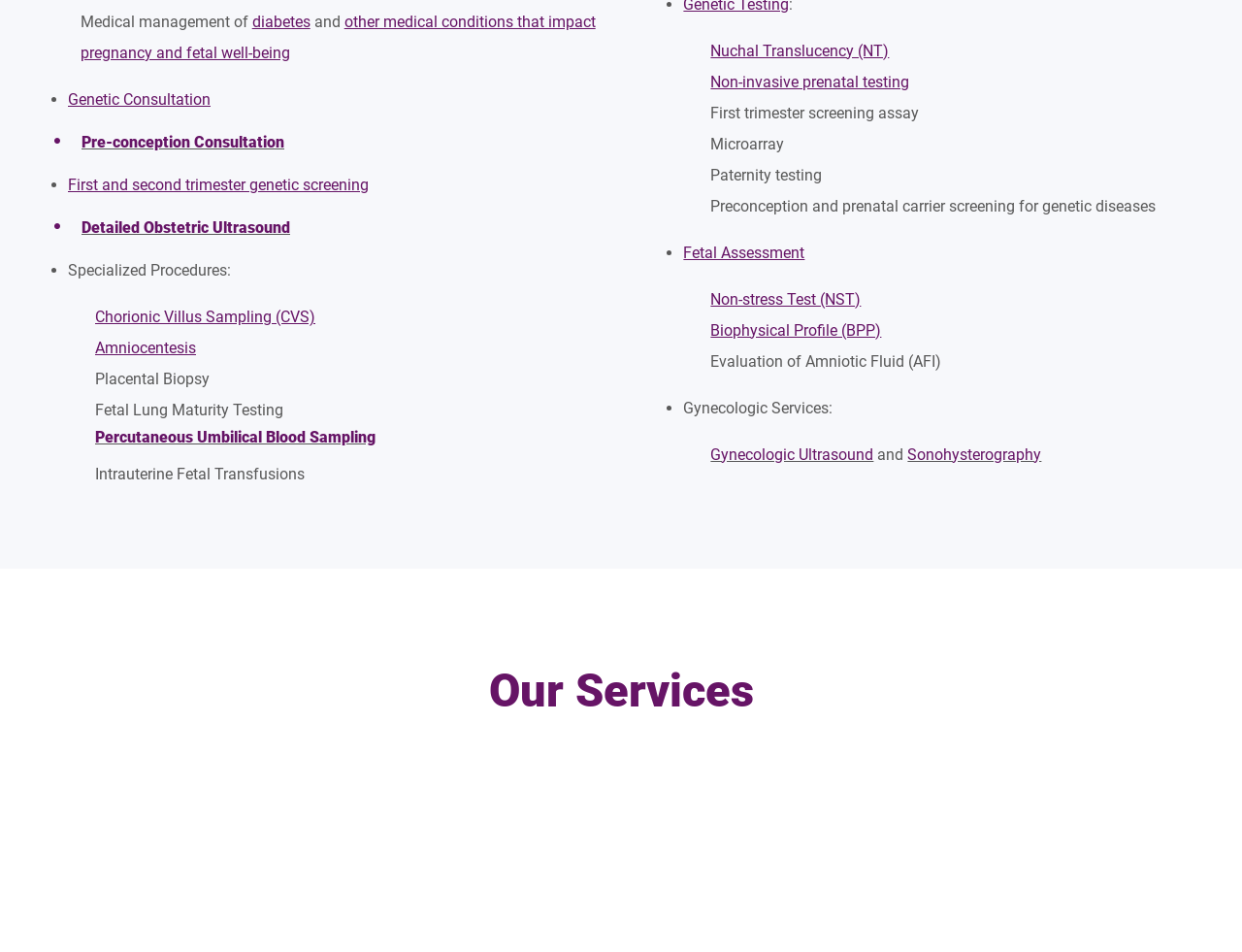Identify the bounding box coordinates for the UI element described as: "diabetes". The coordinates should be provided as four floats between 0 and 1: [left, top, right, bottom].

[0.203, 0.013, 0.253, 0.033]